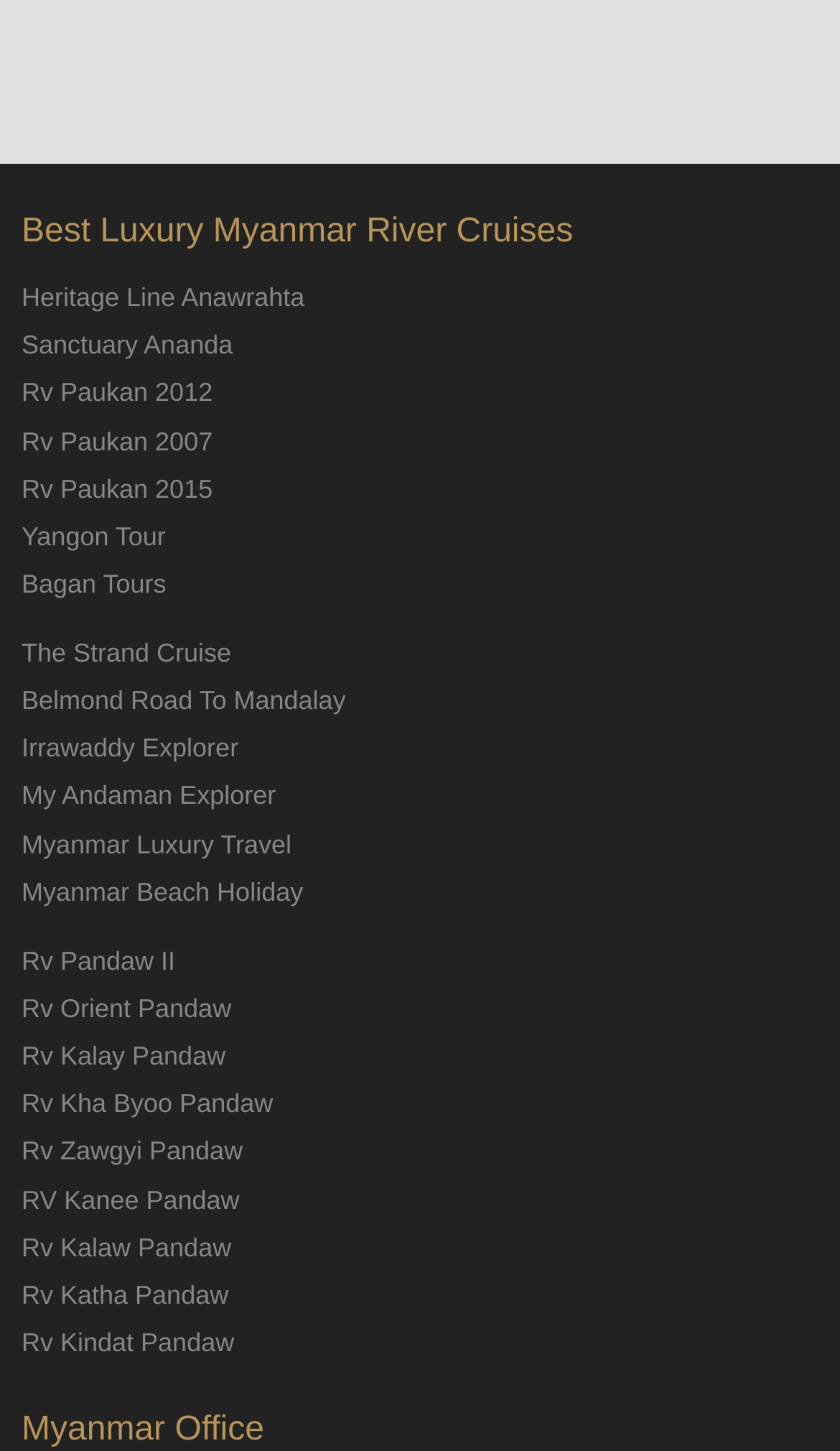Locate the bounding box coordinates of the clickable region to complete the following instruction: "Explore Myanmar Luxury Travel."

[0.026, 0.571, 0.347, 0.592]